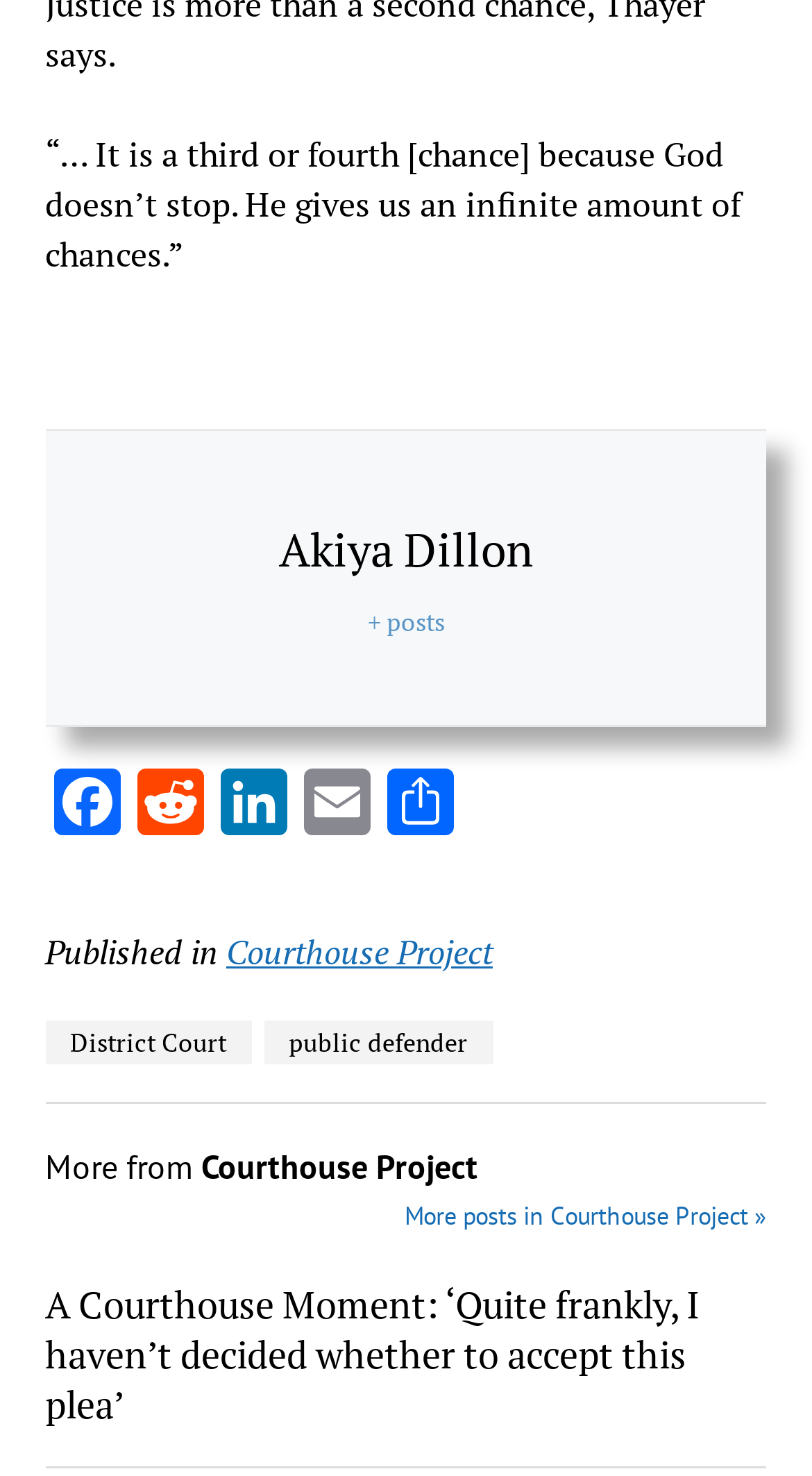Determine the bounding box coordinates of the clickable element to complete this instruction: "Visit the District Court page". Provide the coordinates in the format of four float numbers between 0 and 1, [left, top, right, bottom].

[0.056, 0.691, 0.309, 0.721]